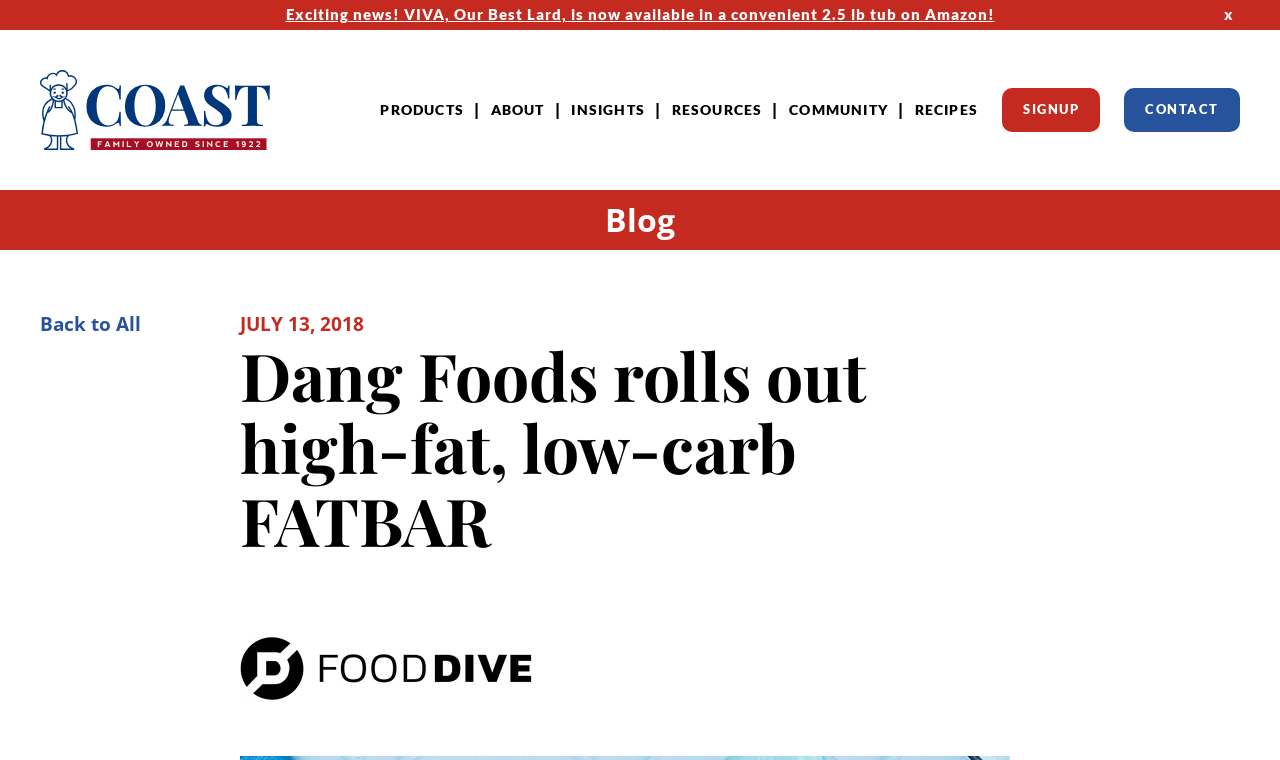Provide an in-depth caption for the elements present on the webpage.

The webpage is about Dang Foods' new product, FATBAR, which is high in fat and low in carbs. At the top of the page, there is a prominent link announcing the availability of VIVA, a type of lard, on Amazon. Next to it, there is a button to hide the top strip. 

Below the top strip, there is a header section with a logo on the left and a navigation menu on the right. The menu consists of seven links: Home, PRODUCTS, ABOUT, INSIGHTS, RESOURCES, COMMUNITY, and RECIPES. On the far right, there is a button to sign up and a link to contact the company.

Under the header section, there is a section with a "Blog" label. Below it, there is a link to go back to all blog posts, followed by the date "JULY 13, 2018". The main content of the page is a heading that reads "Dang Foods rolls out high-fat, low-carb FATBAR", accompanied by an image related to the product.